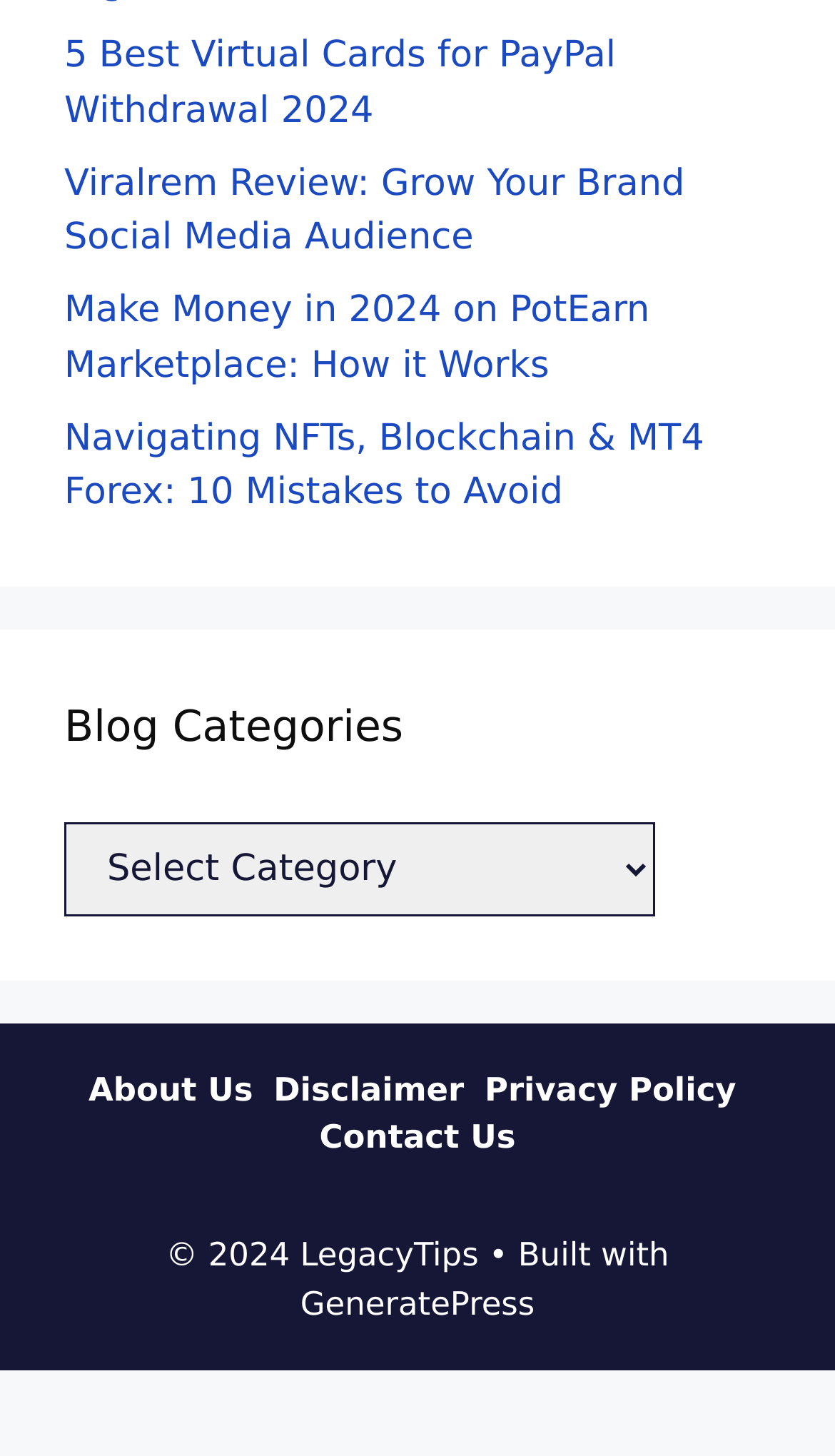Indicate the bounding box coordinates of the element that must be clicked to execute the instruction: "Contact the website administrator". The coordinates should be given as four float numbers between 0 and 1, i.e., [left, top, right, bottom].

[0.382, 0.768, 0.618, 0.794]